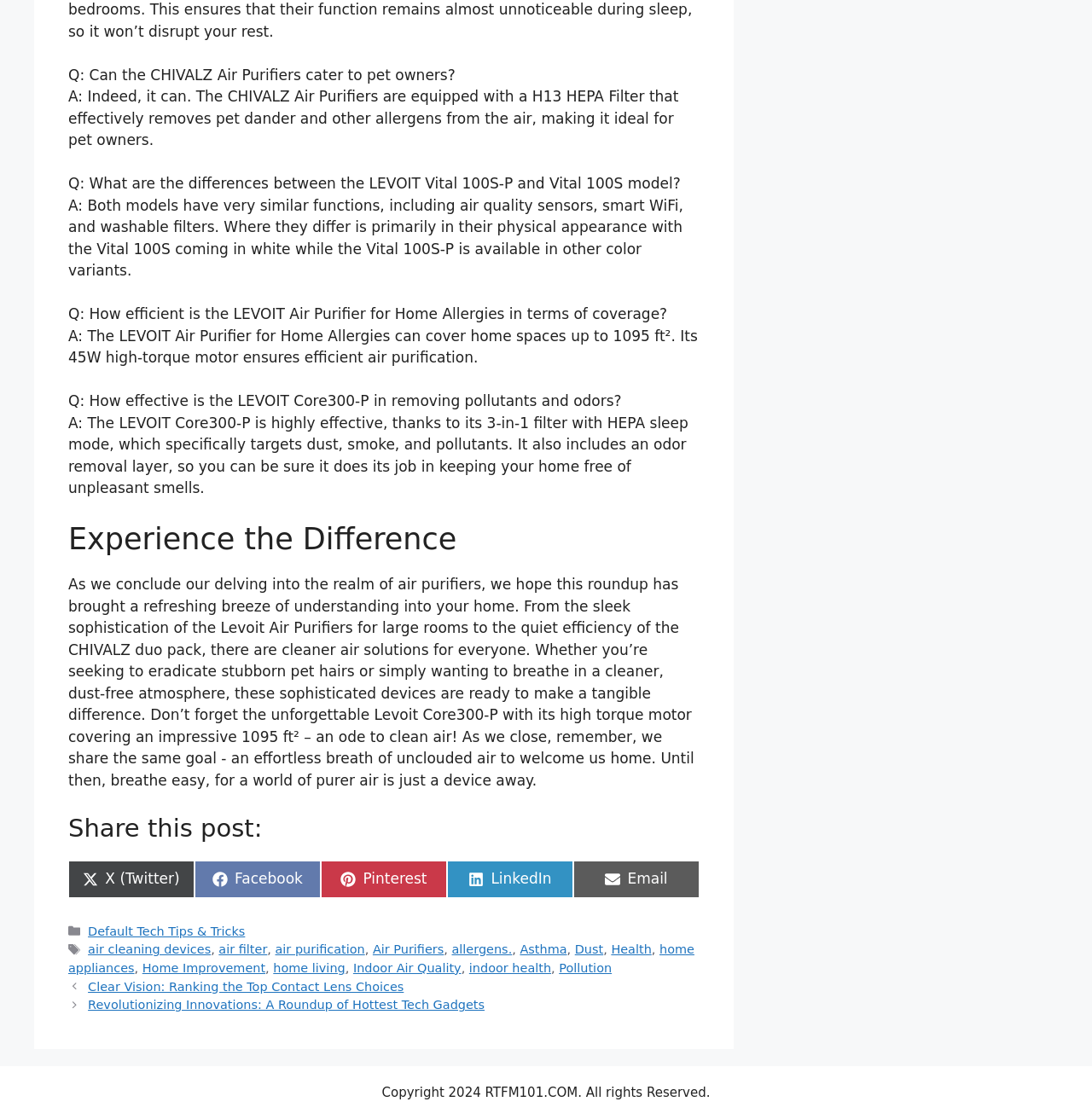Indicate the bounding box coordinates of the element that needs to be clicked to satisfy the following instruction: "Check the copyright information". The coordinates should be four float numbers between 0 and 1, i.e., [left, top, right, bottom].

[0.35, 0.969, 0.65, 0.983]